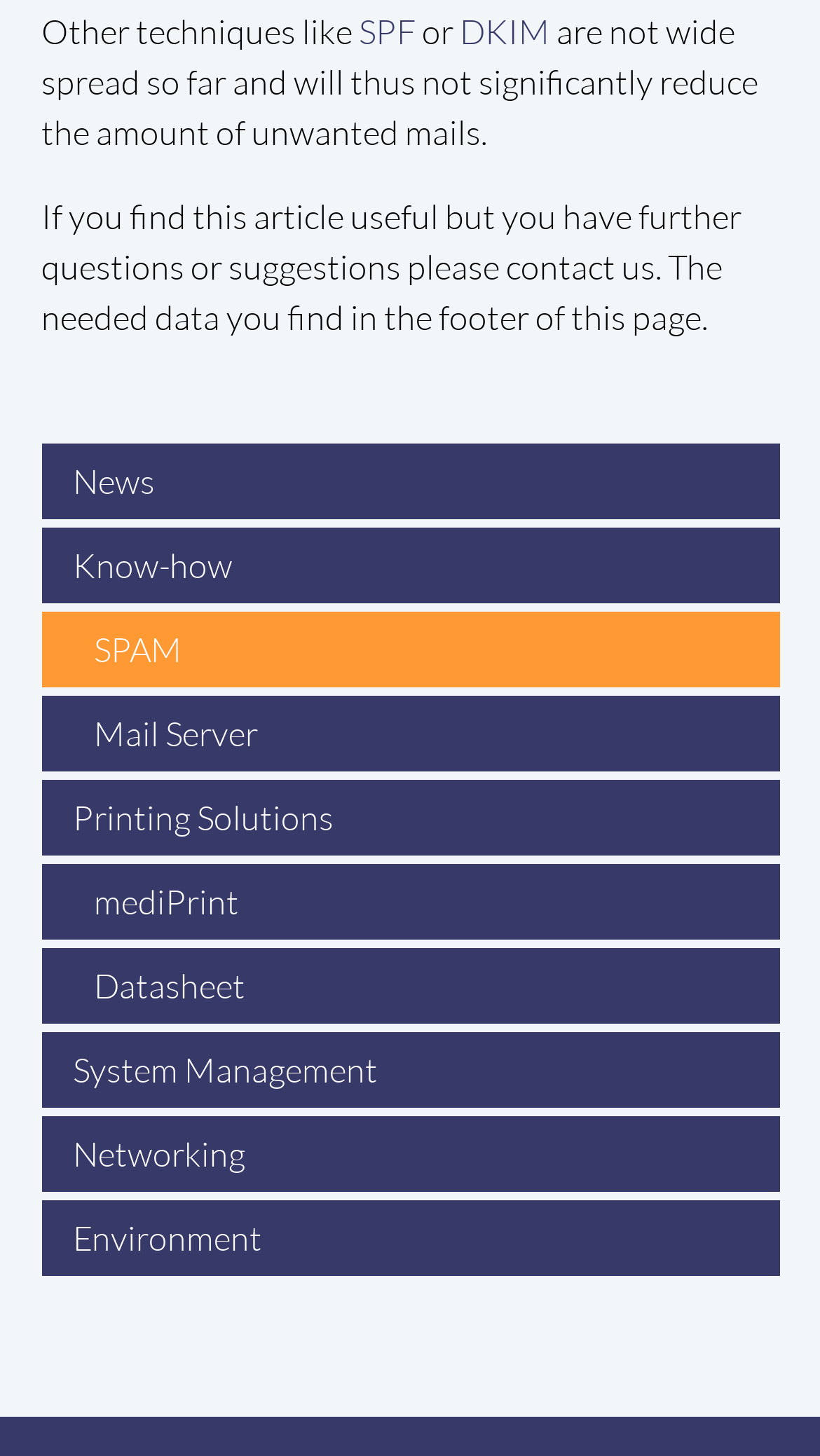Please find the bounding box coordinates of the section that needs to be clicked to achieve this instruction: "Read about SPAM".

[0.114, 0.432, 0.222, 0.461]